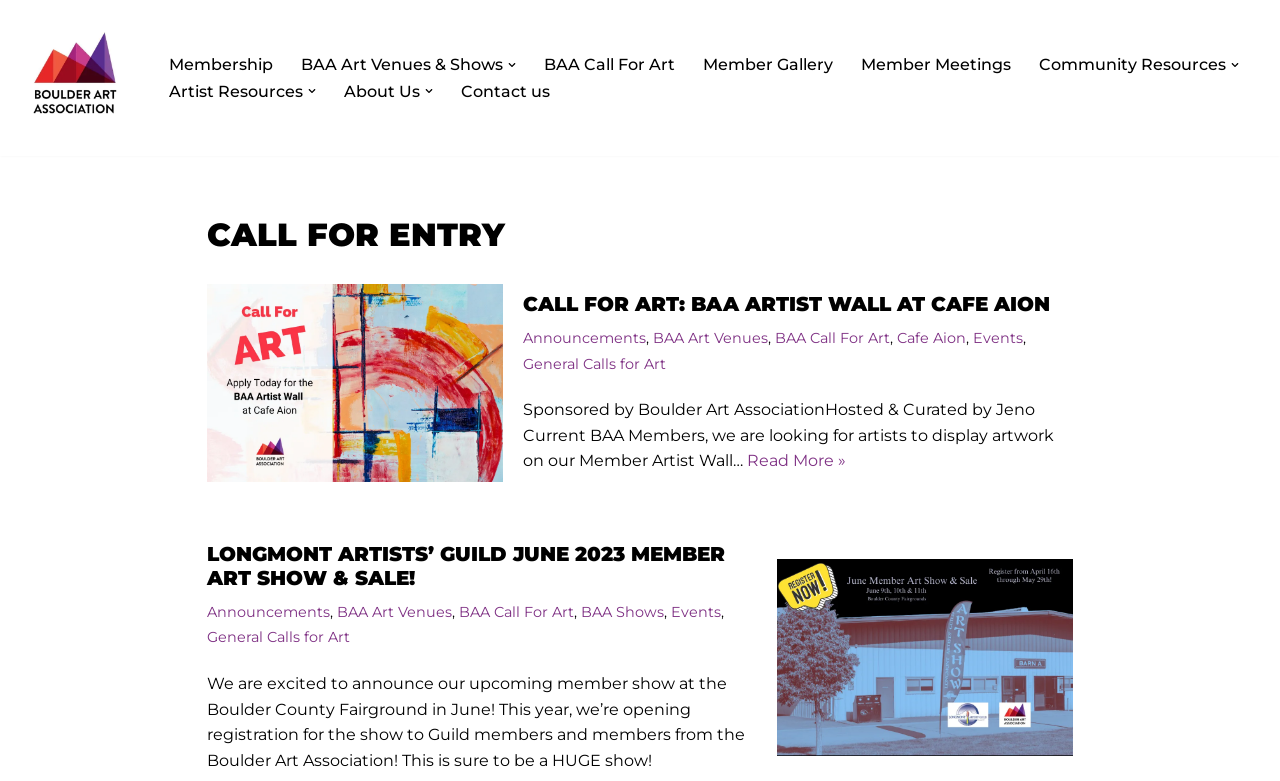What is the name of the art association?
Make sure to answer the question with a detailed and comprehensive explanation.

The name of the art association can be found in the top-left corner of the webpage, where it says 'Boulder Art Association' in the navigation menu.